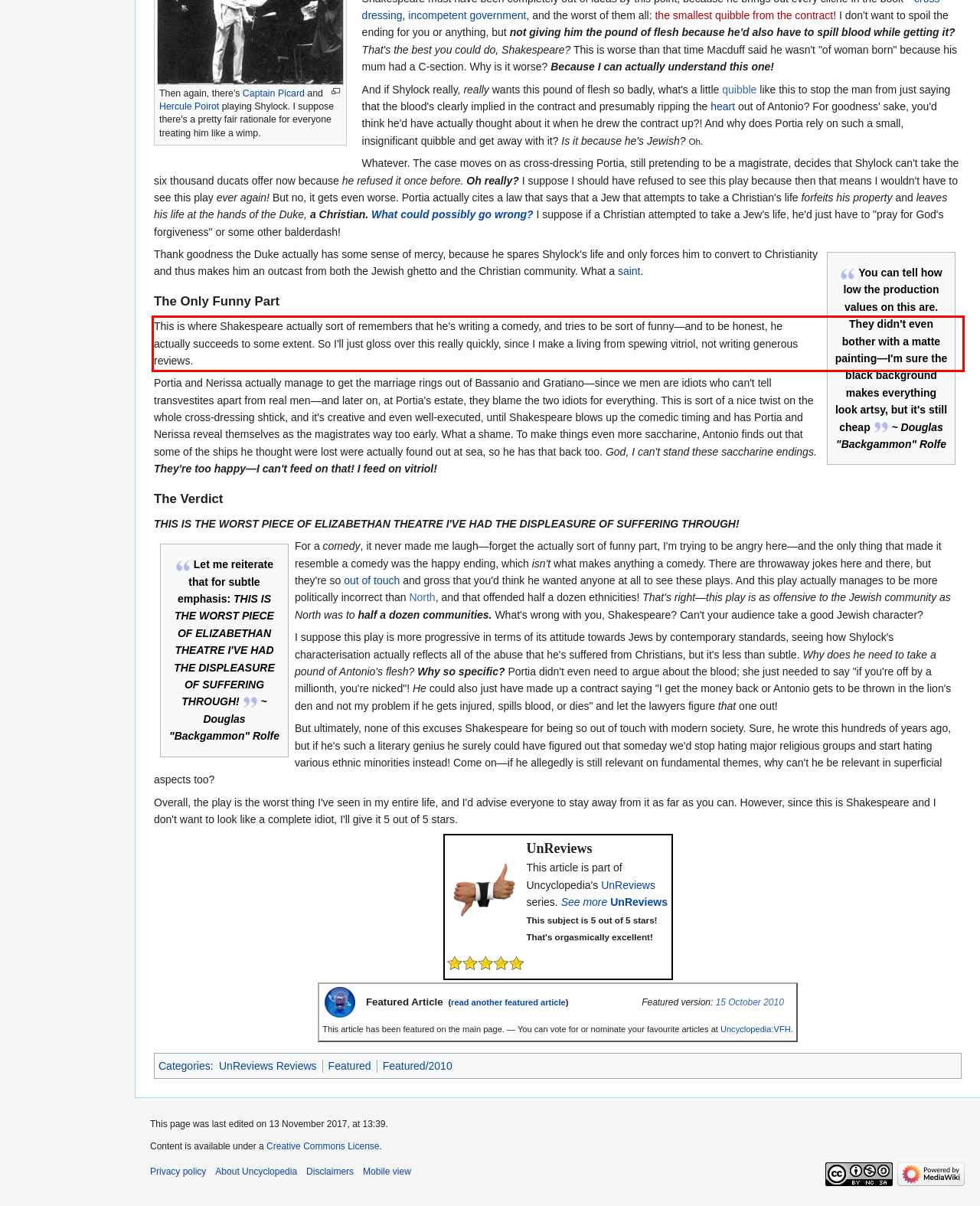You are presented with a webpage screenshot featuring a red bounding box. Perform OCR on the text inside the red bounding box and extract the content.

This is where Shakespeare actually sort of remembers that he's writing a comedy, and tries to be sort of funny—and to be honest, he actually succeeds to some extent. So I'll just gloss over this really quickly, since I make a living from spewing vitriol, not writing generous reviews.